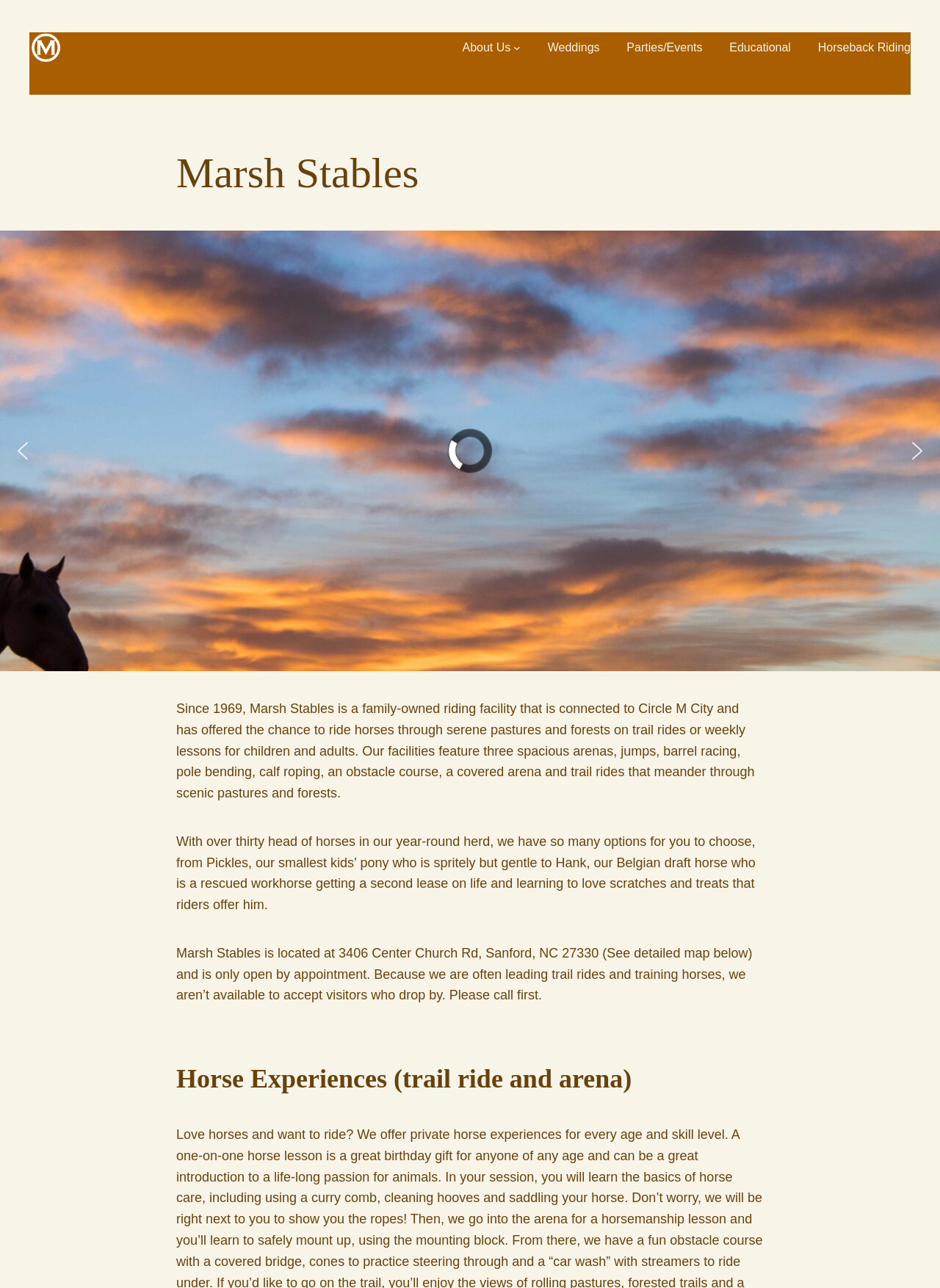How many arenas does Marsh Stables have?
Refer to the image and provide a detailed answer to the question.

According to the webpage, Marsh Stables' facilities feature three spacious arenas, which suggests that the answer is three.